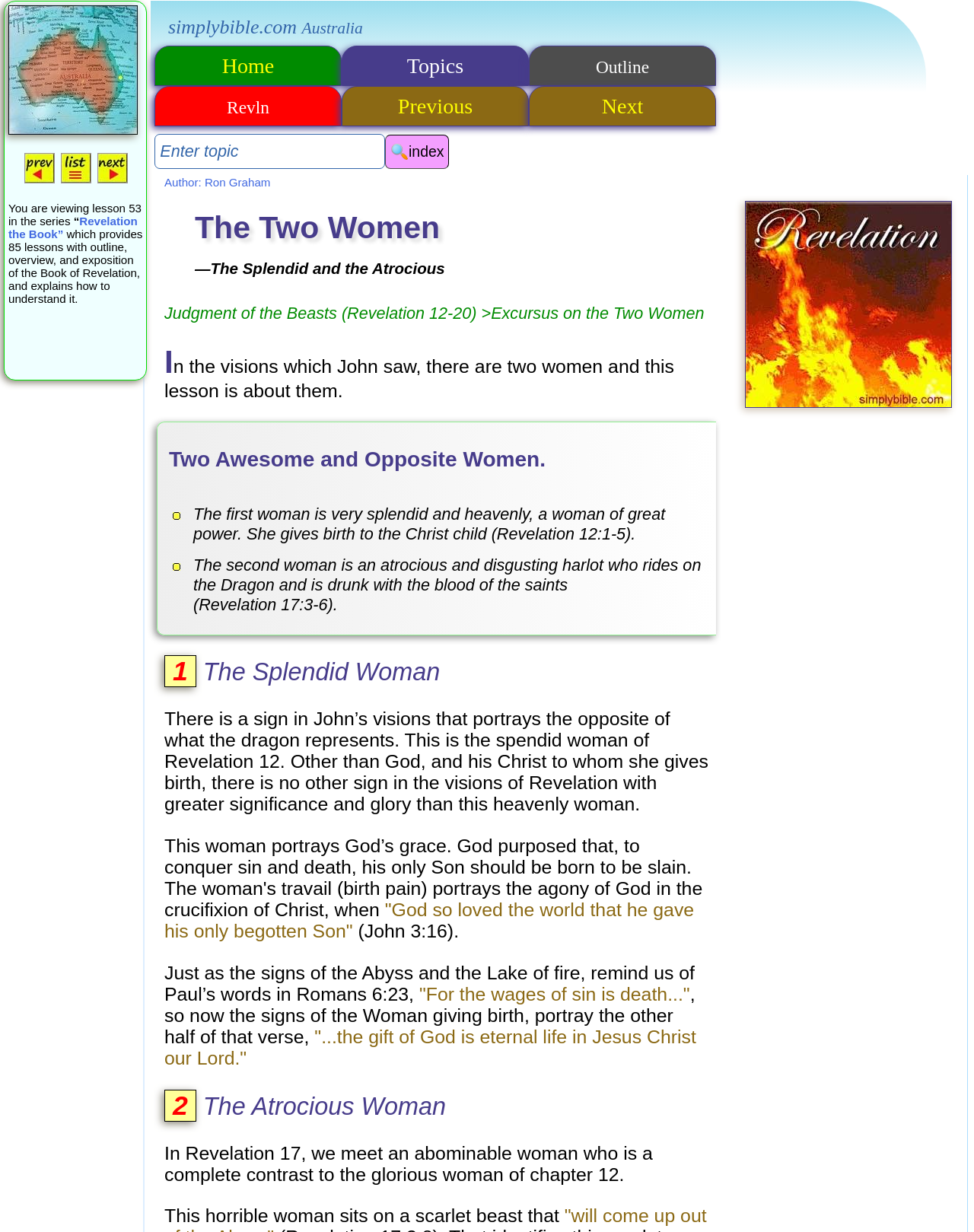Find the bounding box coordinates of the area to click in order to follow the instruction: "Click the 'Revelation the Book”' link".

[0.009, 0.174, 0.141, 0.195]